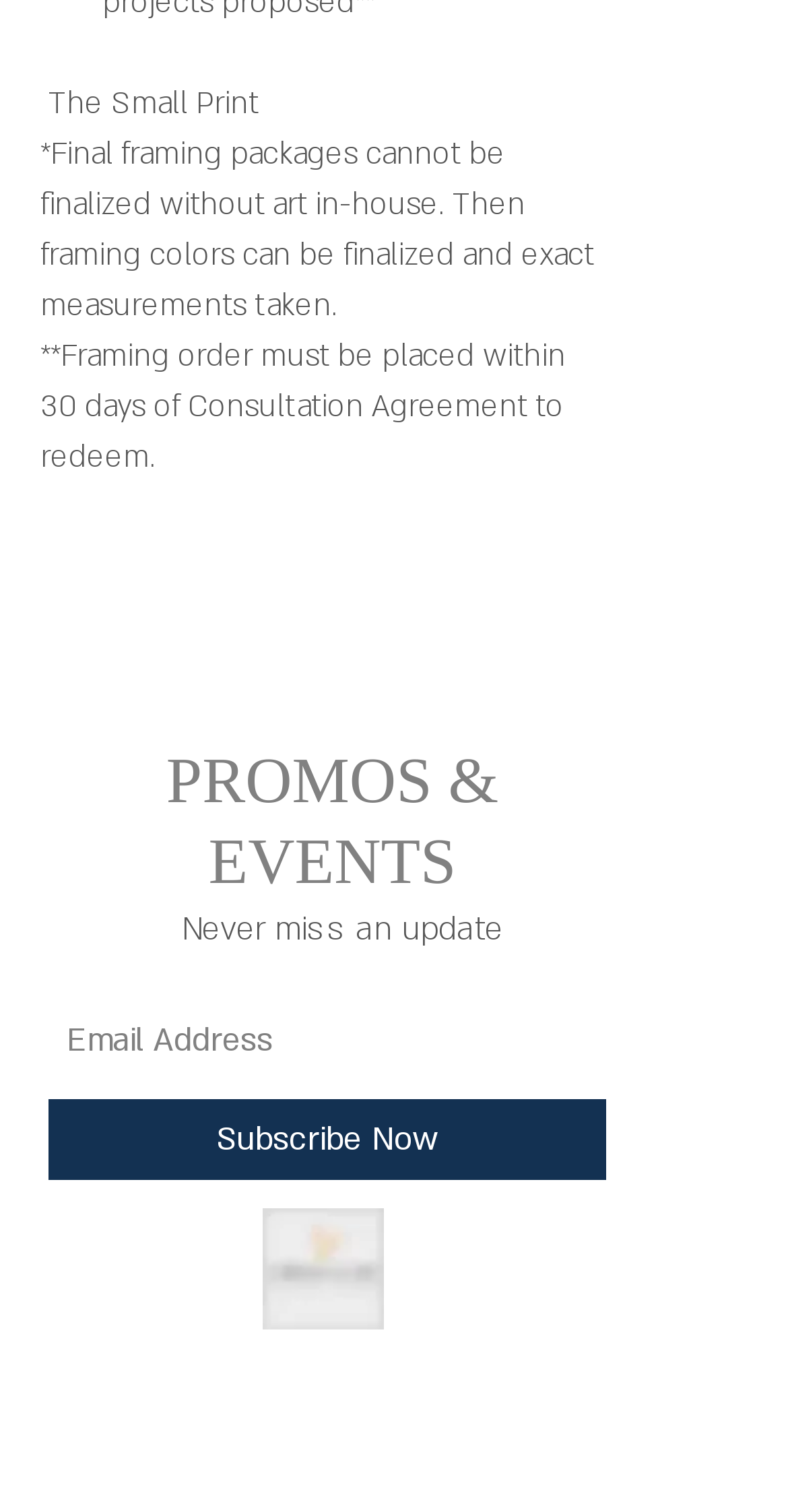Use the details in the image to answer the question thoroughly: 
What is the image file name?

The image file name can be found in the link and image elements, which have the same bounding box coordinates, indicating that they are the same element.